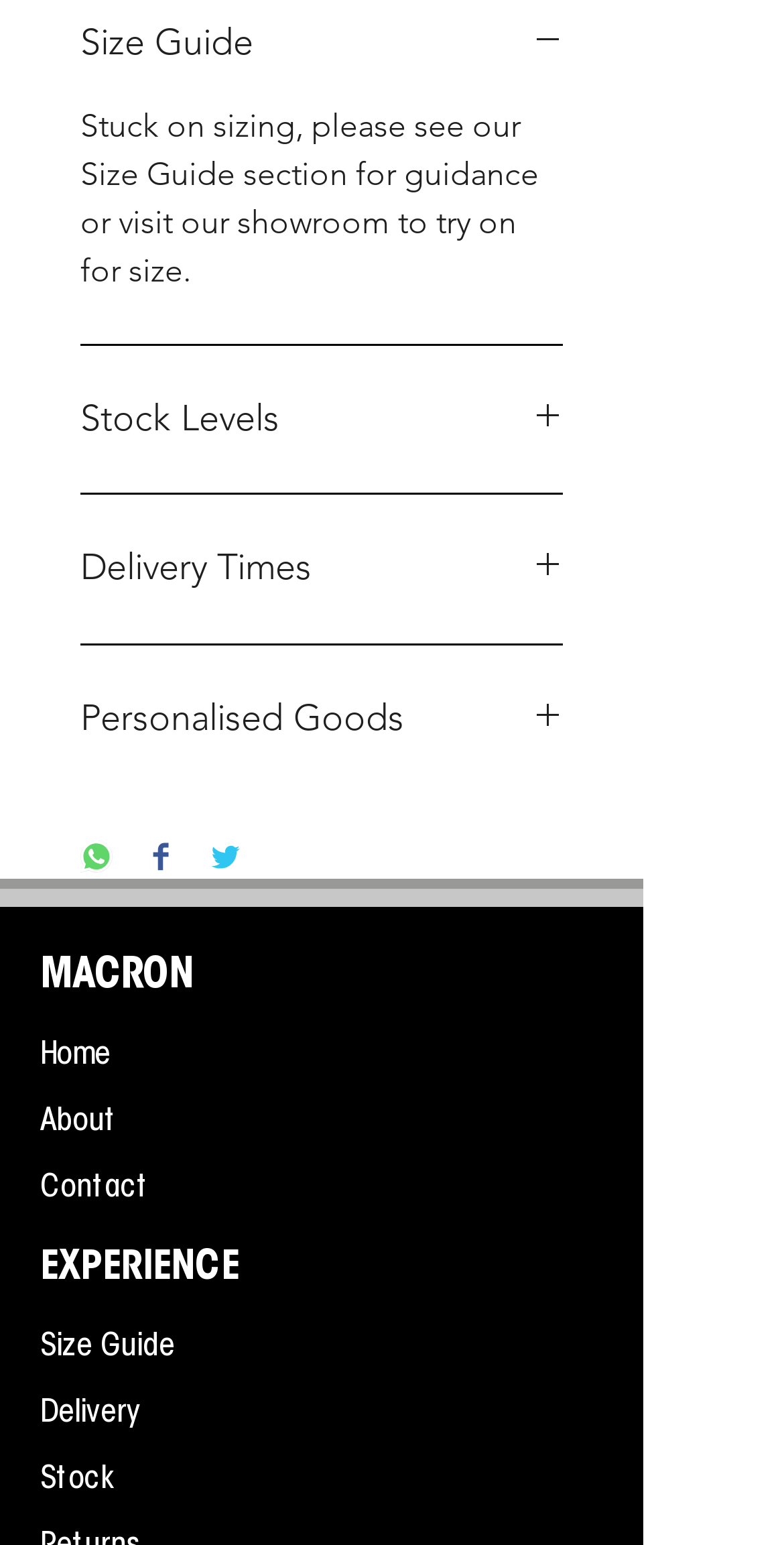What is the heading above the links?
Using the image as a reference, answer the question with a short word or phrase.

MACRON